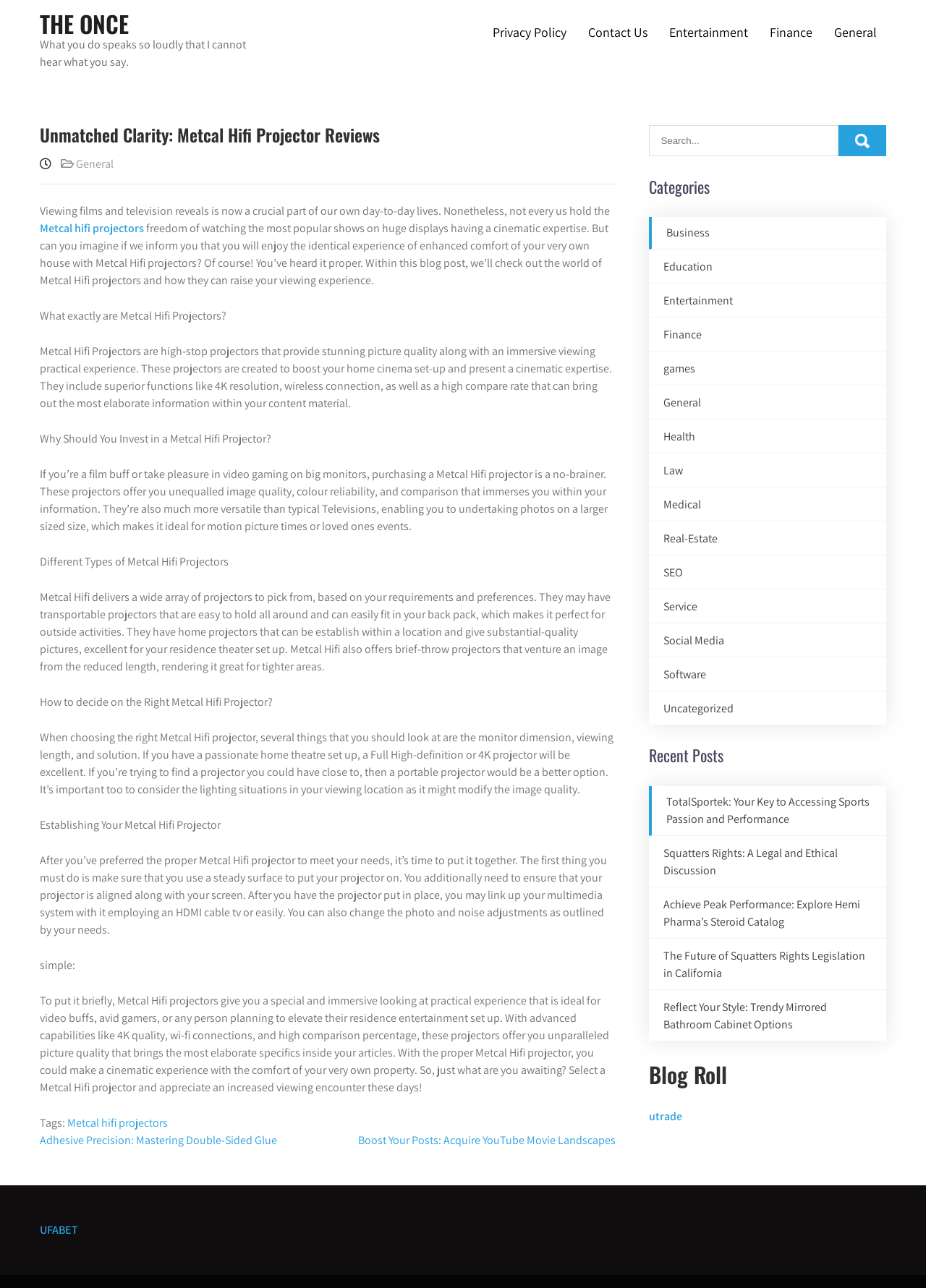Specify the bounding box coordinates (top-left x, top-left y, bottom-right x, bottom-right y) of the UI element in the screenshot that matches this description: Metcal hifi projectors

[0.043, 0.171, 0.155, 0.183]